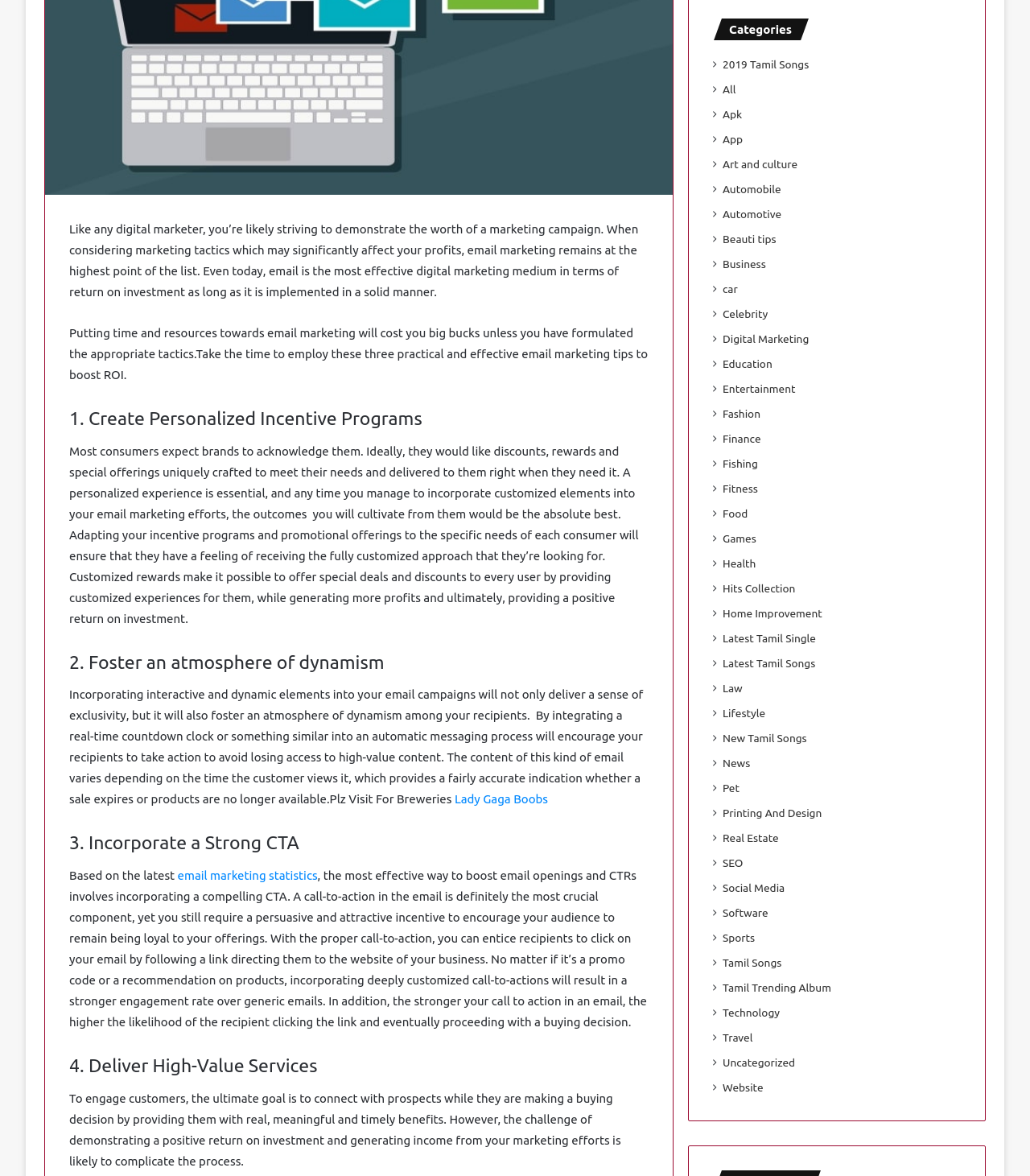Bounding box coordinates are given in the format (top-left x, top-left y, bottom-right x, bottom-right y). All values should be floating point numbers between 0 and 1. Provide the bounding box coordinate for the UI element described as: SEO

[0.702, 0.727, 0.721, 0.741]